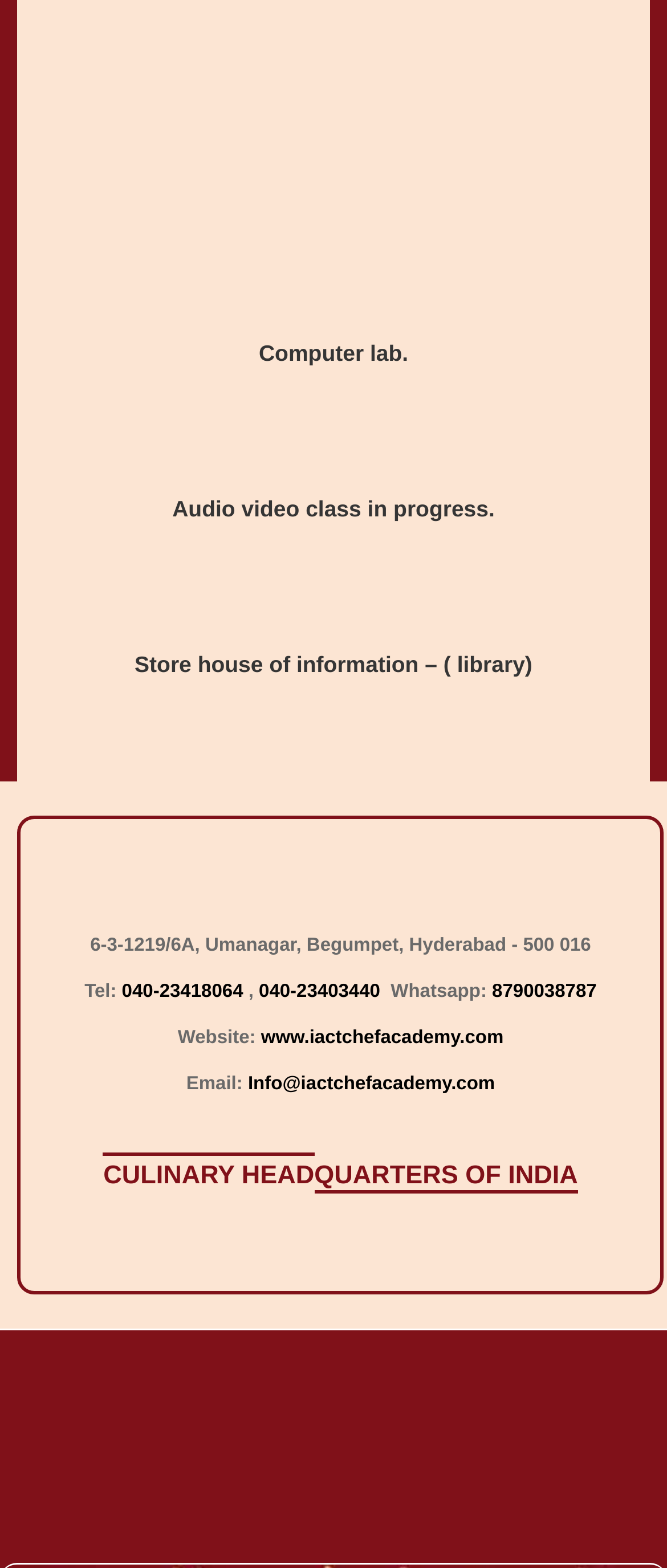Locate the bounding box coordinates of the clickable area needed to fulfill the instruction: "Call the phone number".

[0.183, 0.626, 0.372, 0.639]